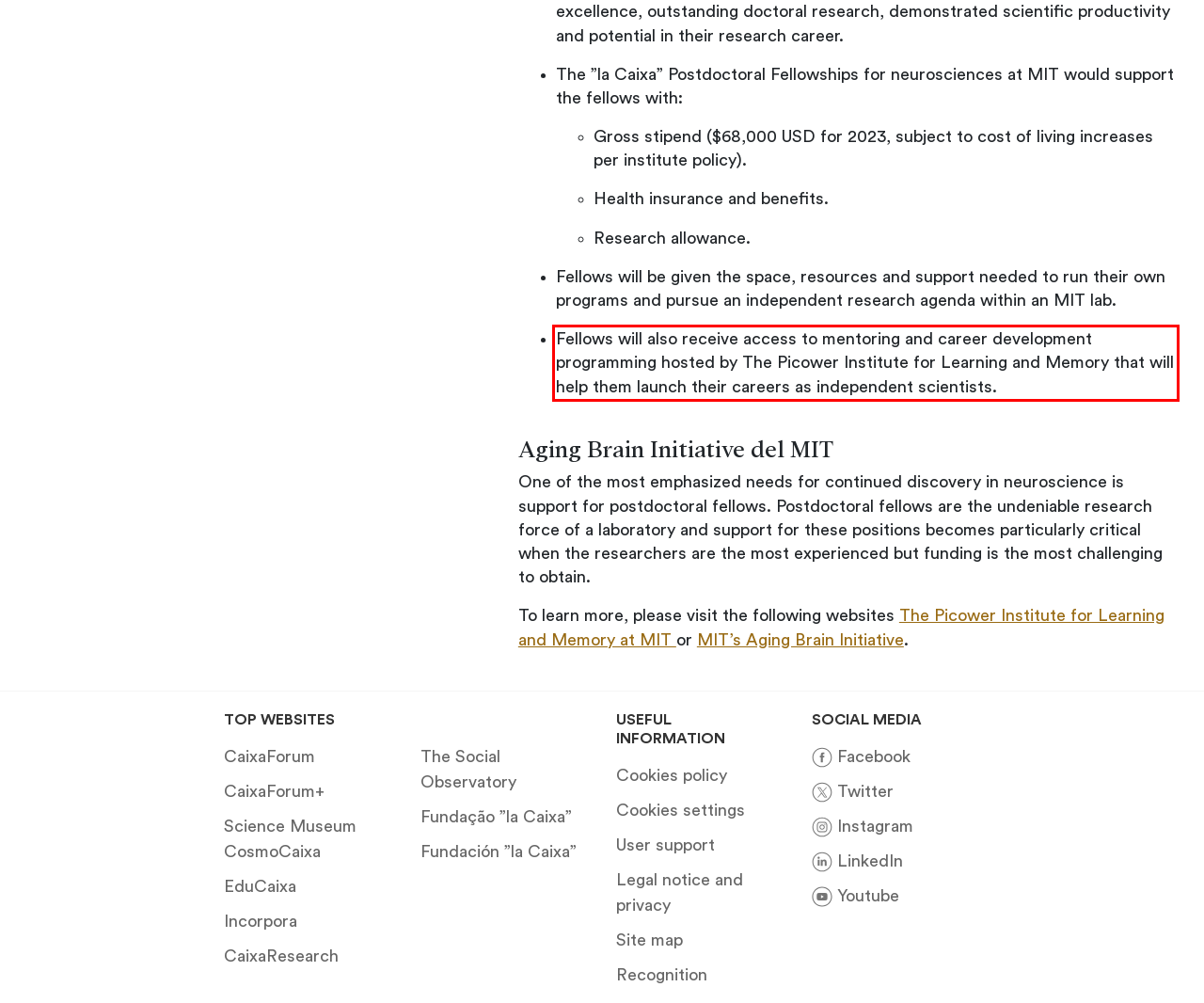Using the provided webpage screenshot, recognize the text content in the area marked by the red bounding box.

Fellows will also receive access to mentoring and career development programming hosted by The Picower Institute for Learning and Memory that will help them launch their careers as independent scientists.